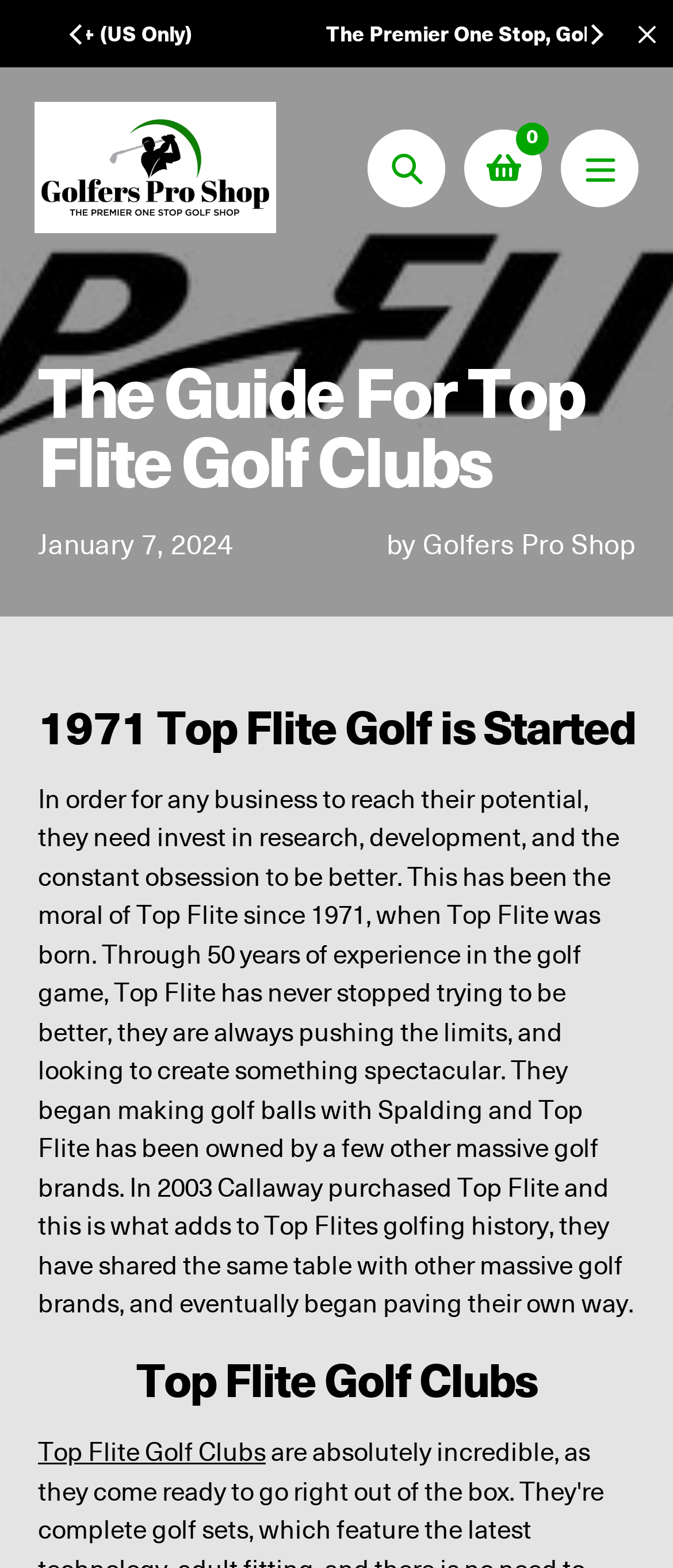Determine the bounding box coordinates of the section I need to click to execute the following instruction: "Click the Next button". Provide the coordinates as four float numbers between 0 and 1, i.e., [left, top, right, bottom].

[0.859, 0.01, 0.91, 0.032]